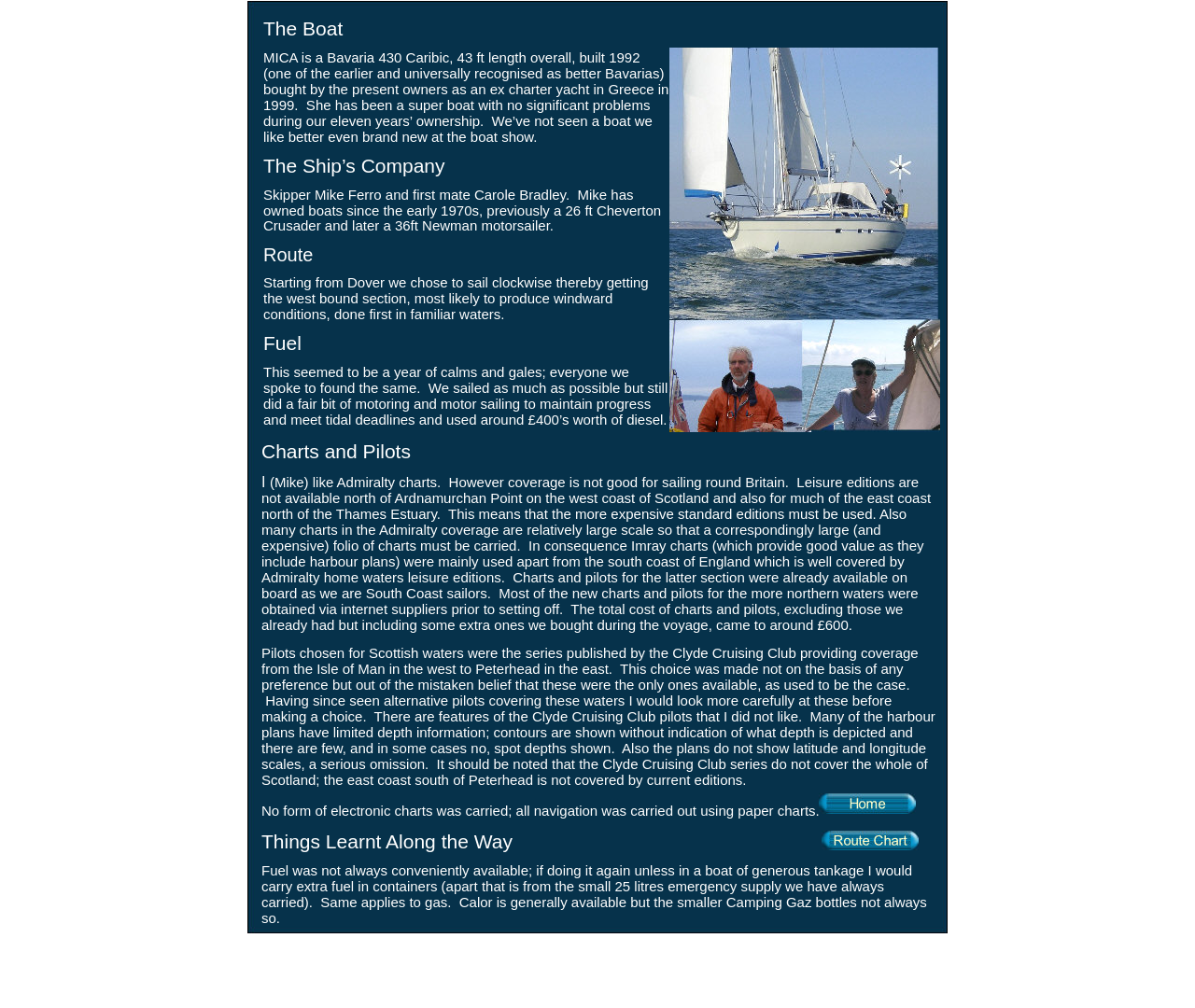What is the experience of the skipper?
Based on the image, provide a one-word or brief-phrase response.

Owned boats since 1970s